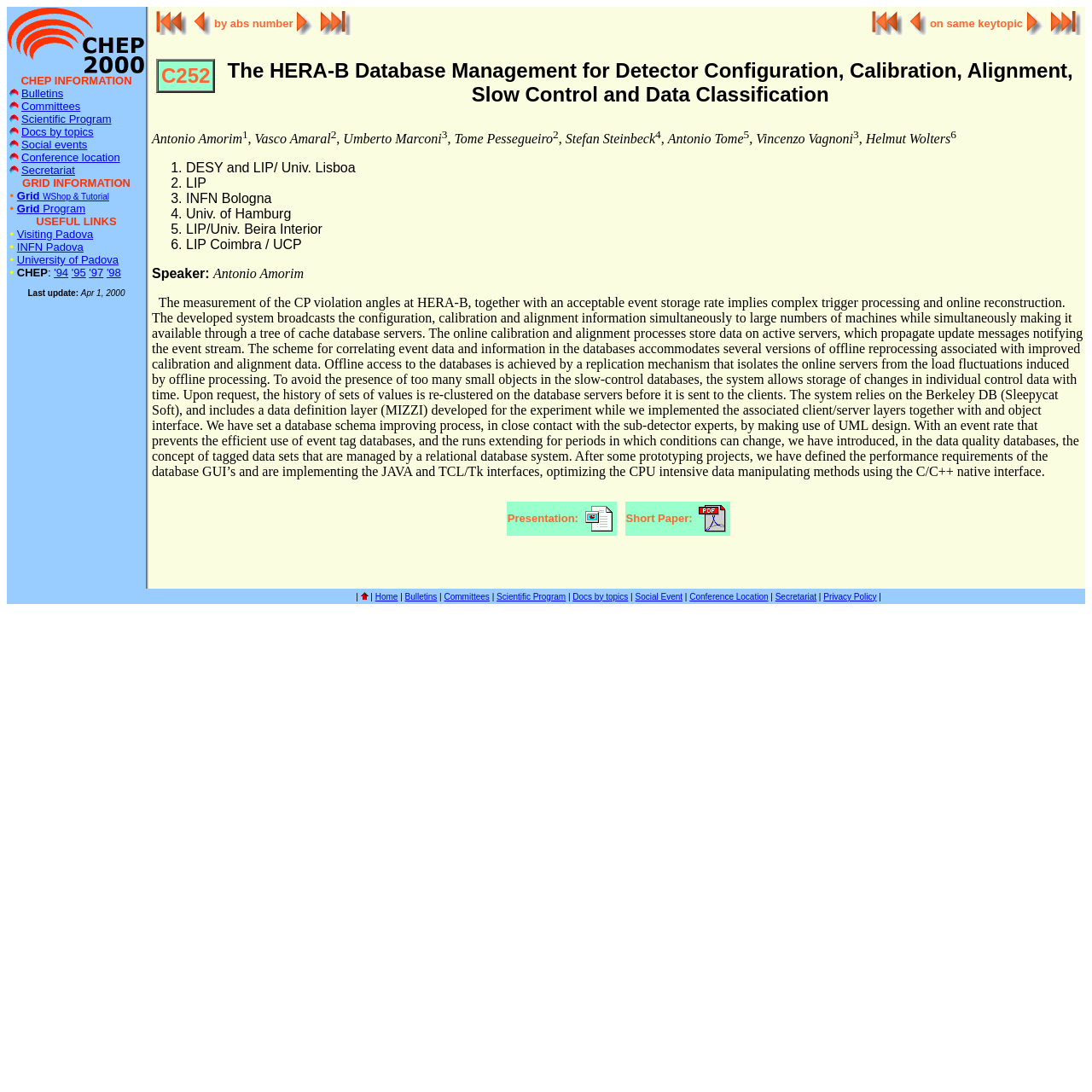Use a single word or phrase to answer the question: 
What is the last update date of the webpage?

Apr 1, 2000